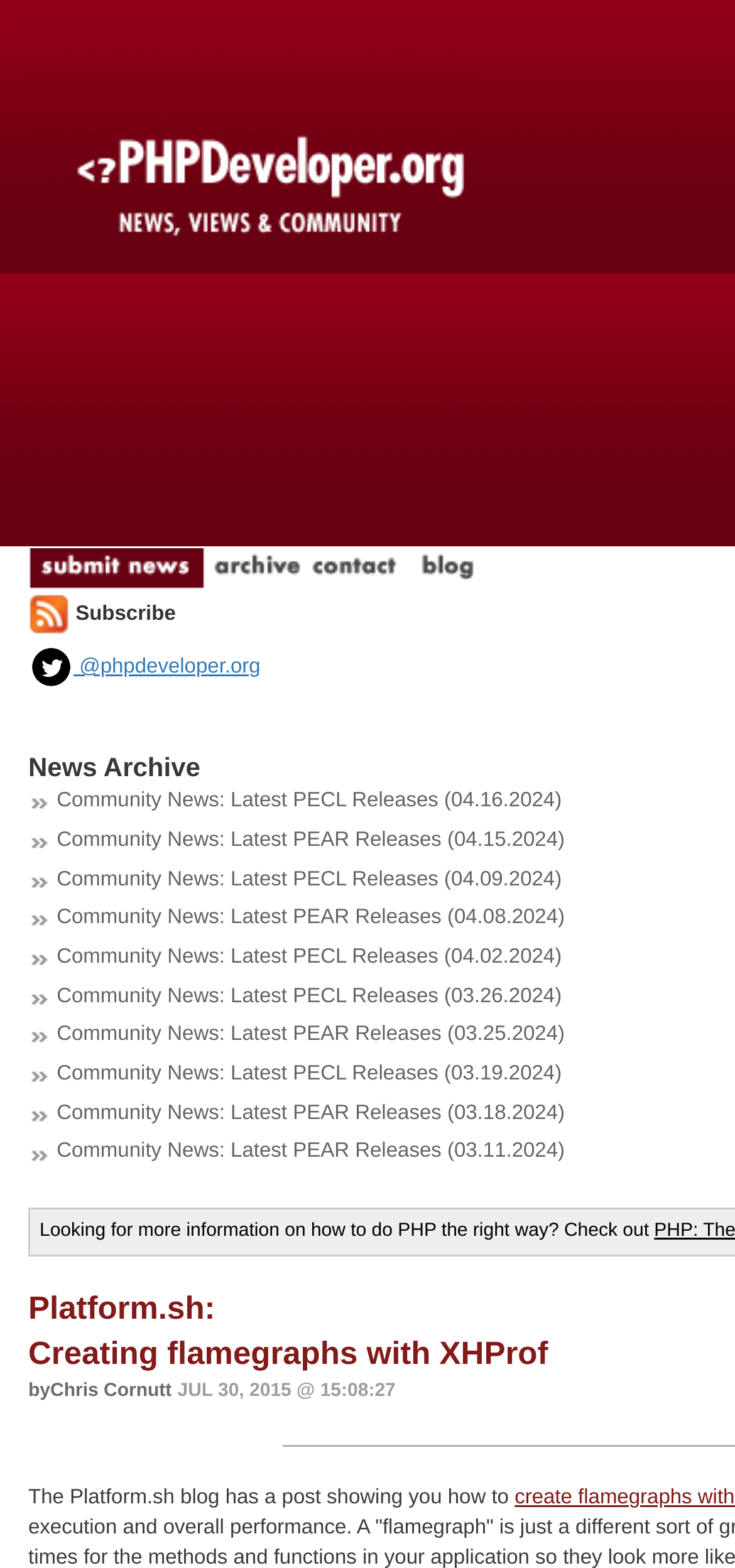Please identify the bounding box coordinates of the clickable area that will fulfill the following instruction: "Read the latest PECL releases". The coordinates should be in the format of four float numbers between 0 and 1, i.e., [left, top, right, bottom].

[0.077, 0.504, 0.764, 0.518]